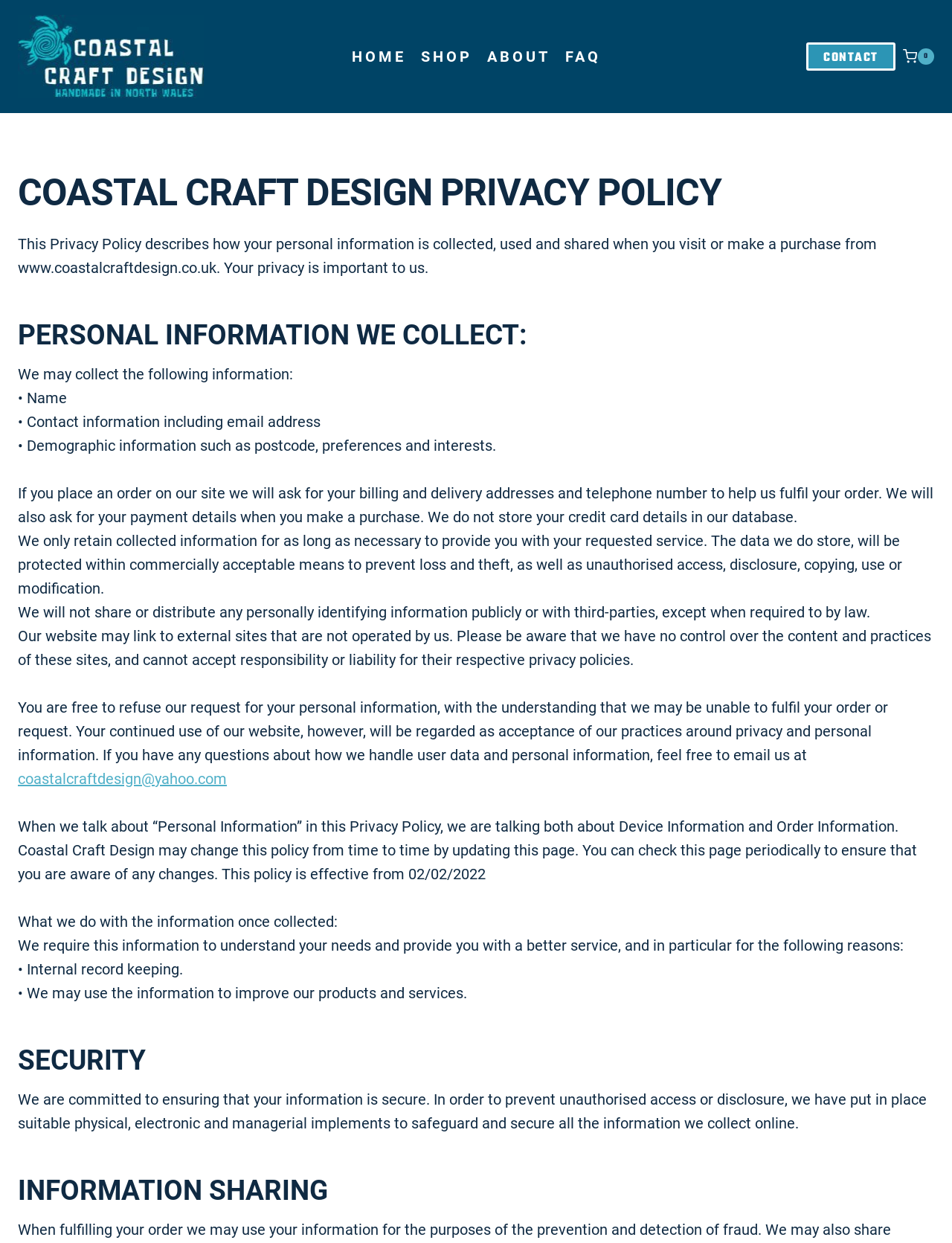Extract the primary headline from the webpage and present its text.

COASTAL CRAFT DESIGN PRIVACY POLICY